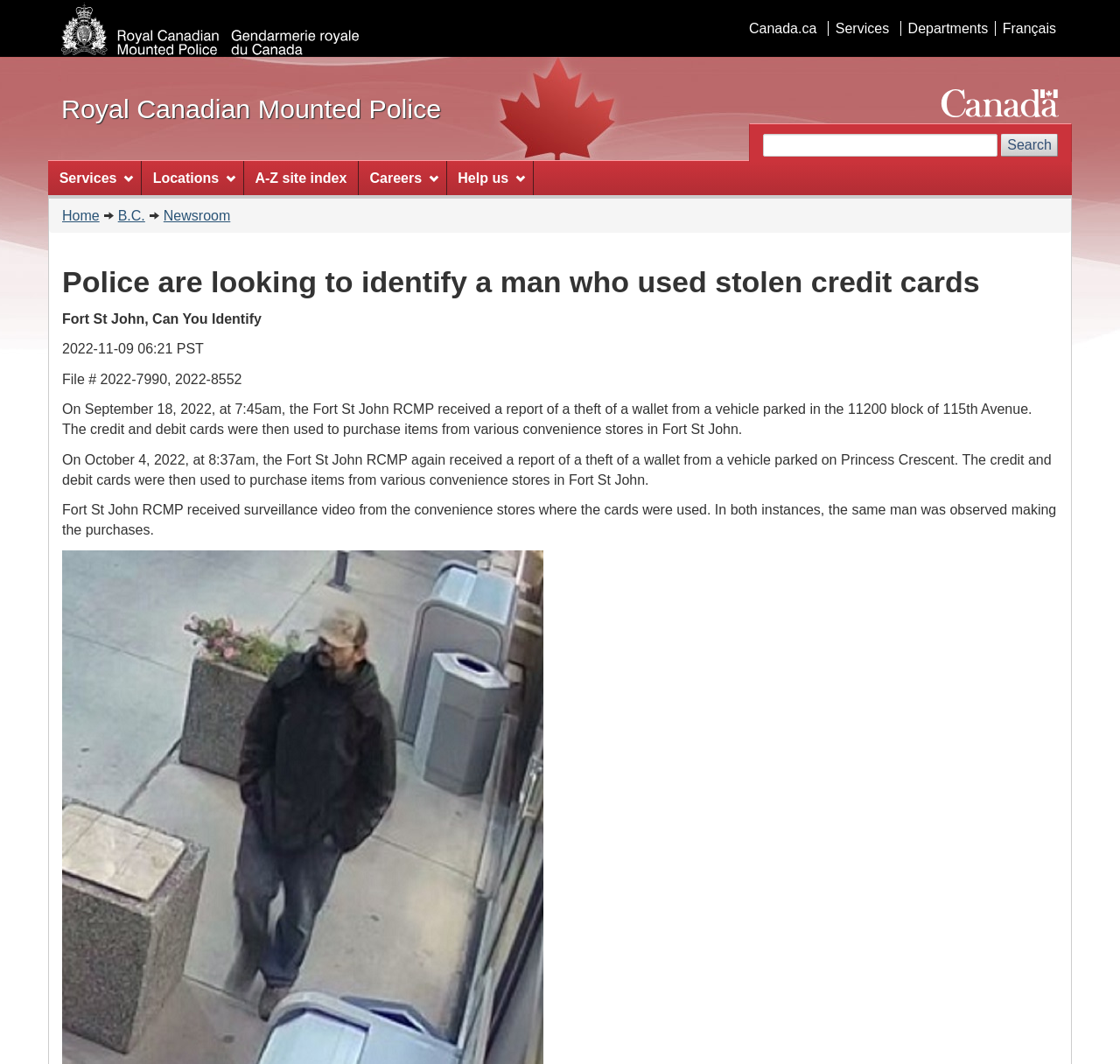From the element description A-Z site index, predict the bounding box coordinates of the UI element. The coordinates must be specified in the format (top-left x, top-left y, bottom-right x, bottom-right y) and should be within the 0 to 1 range.

[0.218, 0.152, 0.319, 0.183]